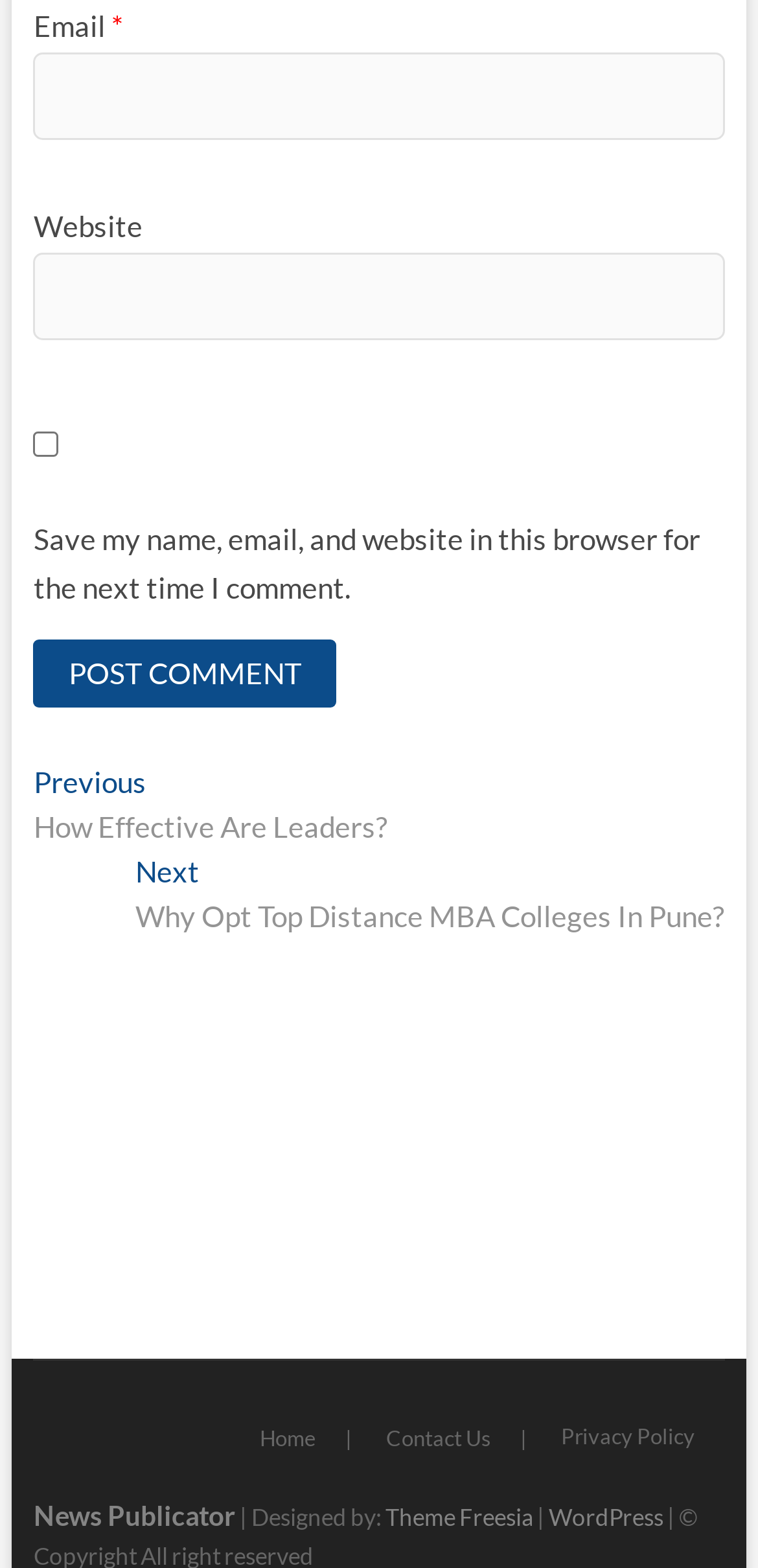Find the bounding box coordinates of the clickable element required to execute the following instruction: "Click post comment". Provide the coordinates as four float numbers between 0 and 1, i.e., [left, top, right, bottom].

[0.044, 0.407, 0.444, 0.451]